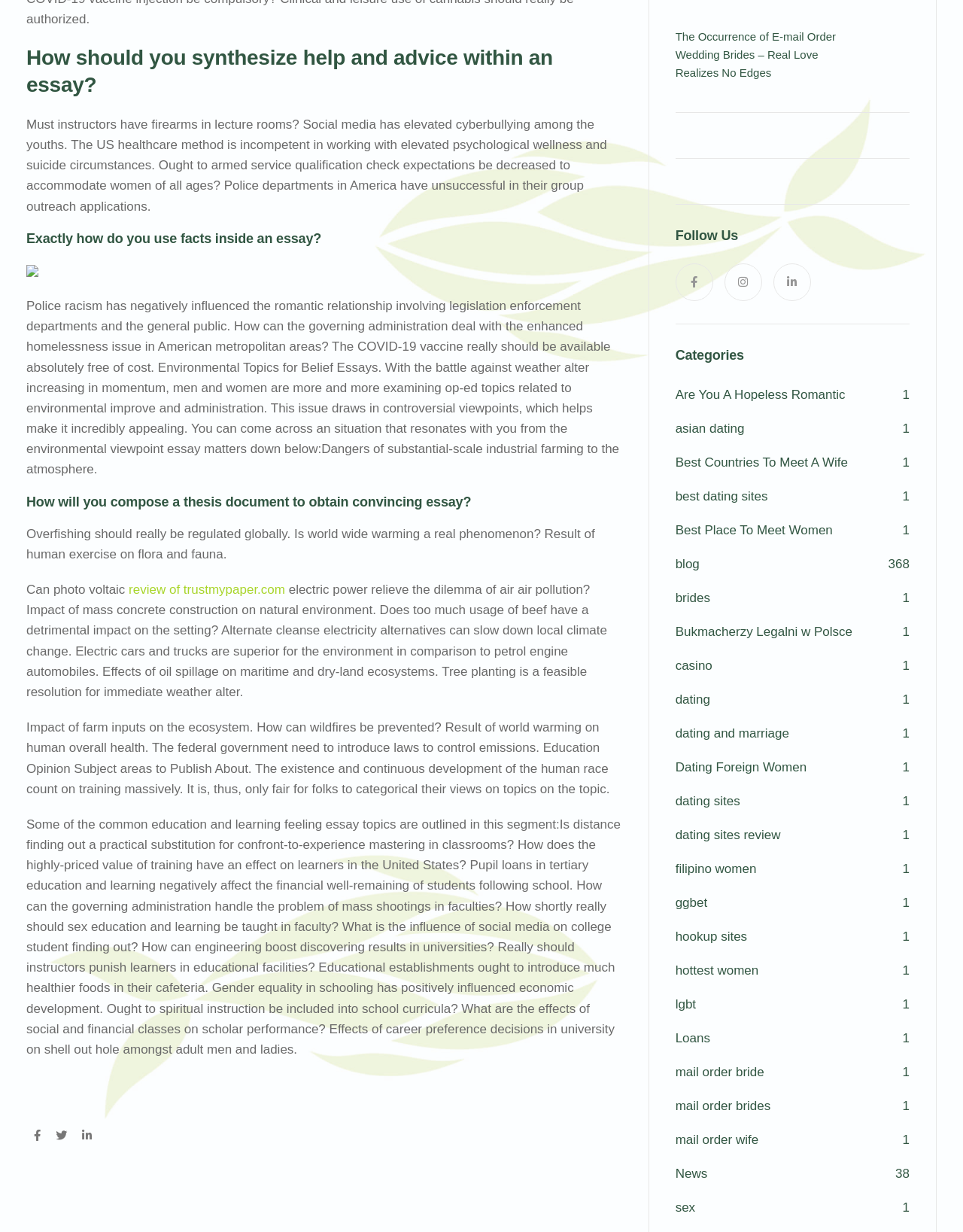What is the environmental issue mentioned in the third paragraph?
Answer the question with detailed information derived from the image.

The third paragraph mentions various environmental topics, including the dangers of large-scale industrial farming, which is the specific environmental issue mentioned.